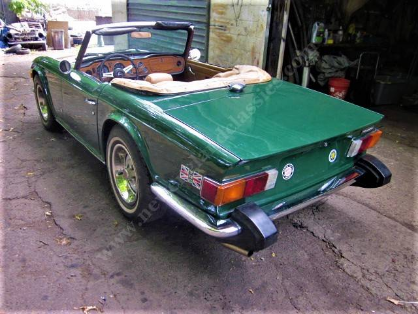How many cylinders does the TR6's engine have?
Craft a detailed and extensive response to the question.

According to the caption, the TR6 is known for its 'robust six-cylinder, two-and-a-half-liter engine', which implies that the engine has six cylinders.